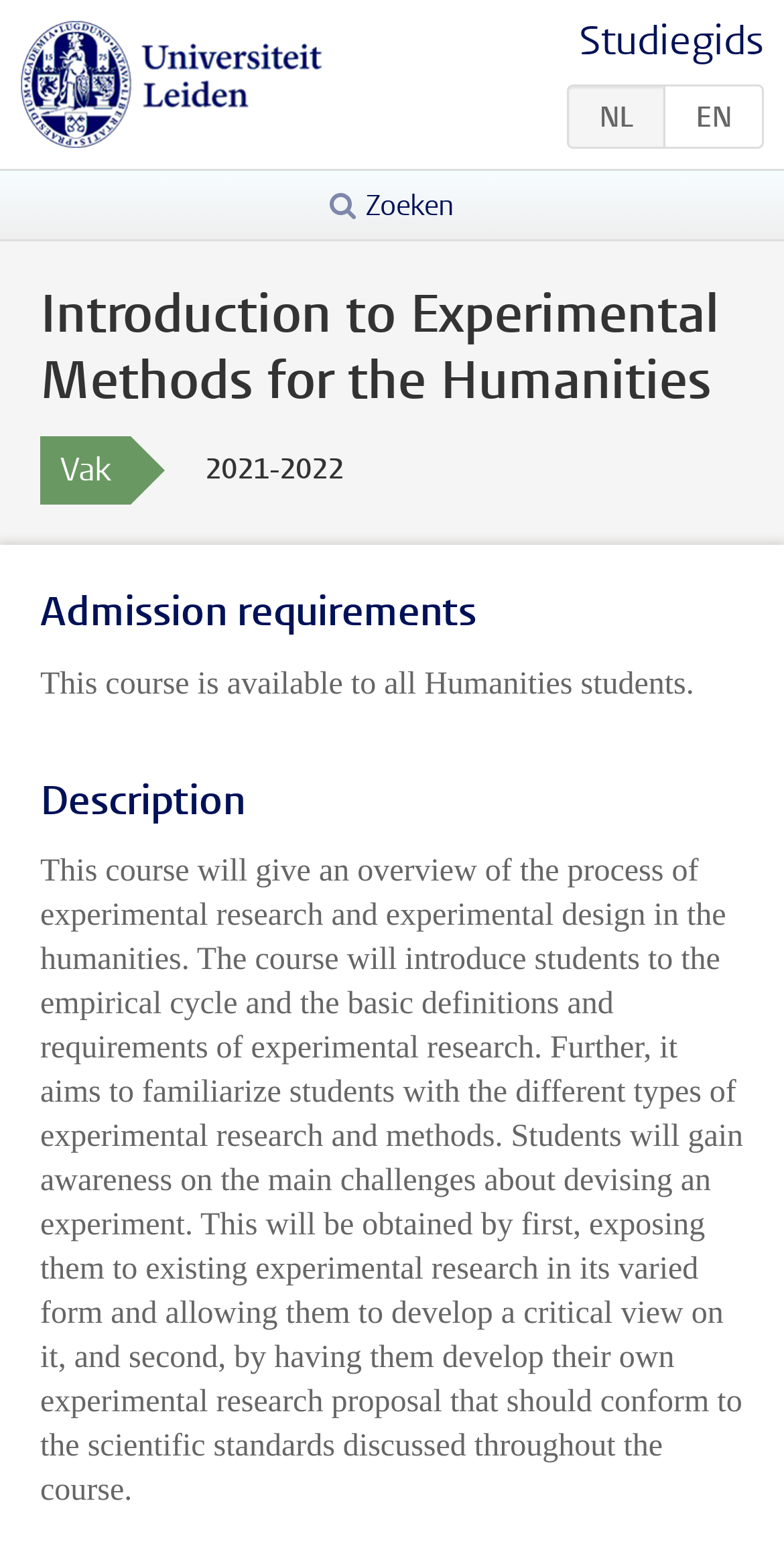Provide the bounding box coordinates in the format (top-left x, top-left y, bottom-right x, bottom-right y). All values are floating point numbers between 0 and 1. Determine the bounding box coordinate of the UI element described as: en

[0.846, 0.054, 0.974, 0.096]